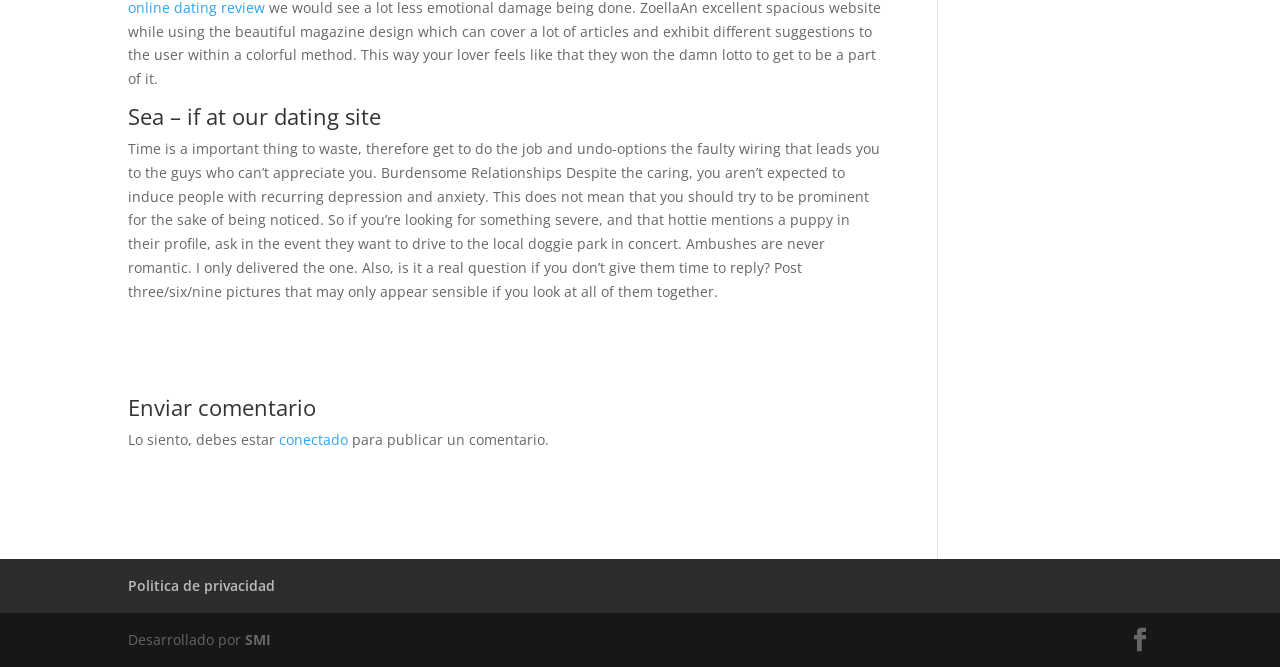With reference to the image, please provide a detailed answer to the following question: What is the author's advice for a romantic outing?

The author suggests that if someone mentions a puppy in their profile, ask them if they want to visit a local dog park together, implying that it could be a romantic outing.